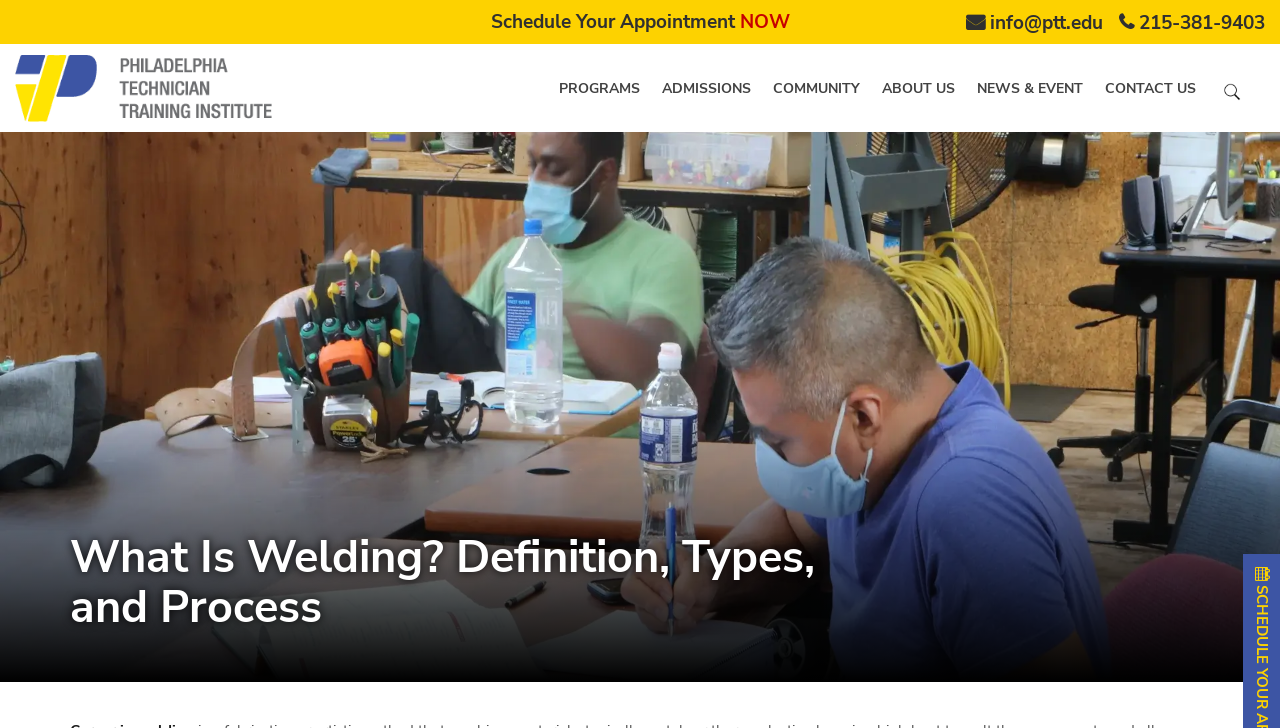Carefully examine the image and provide an in-depth answer to the question: How many main navigation links are there?

I counted the main navigation links by looking at the top-middle section of the webpage. There are links to 'PROGRAMS', 'ADMISSIONS', 'COMMUNITY', 'ABOUT US', 'NEWS & EVENT', 'CONTACT US', and the logo link, which makes a total of 7 links.